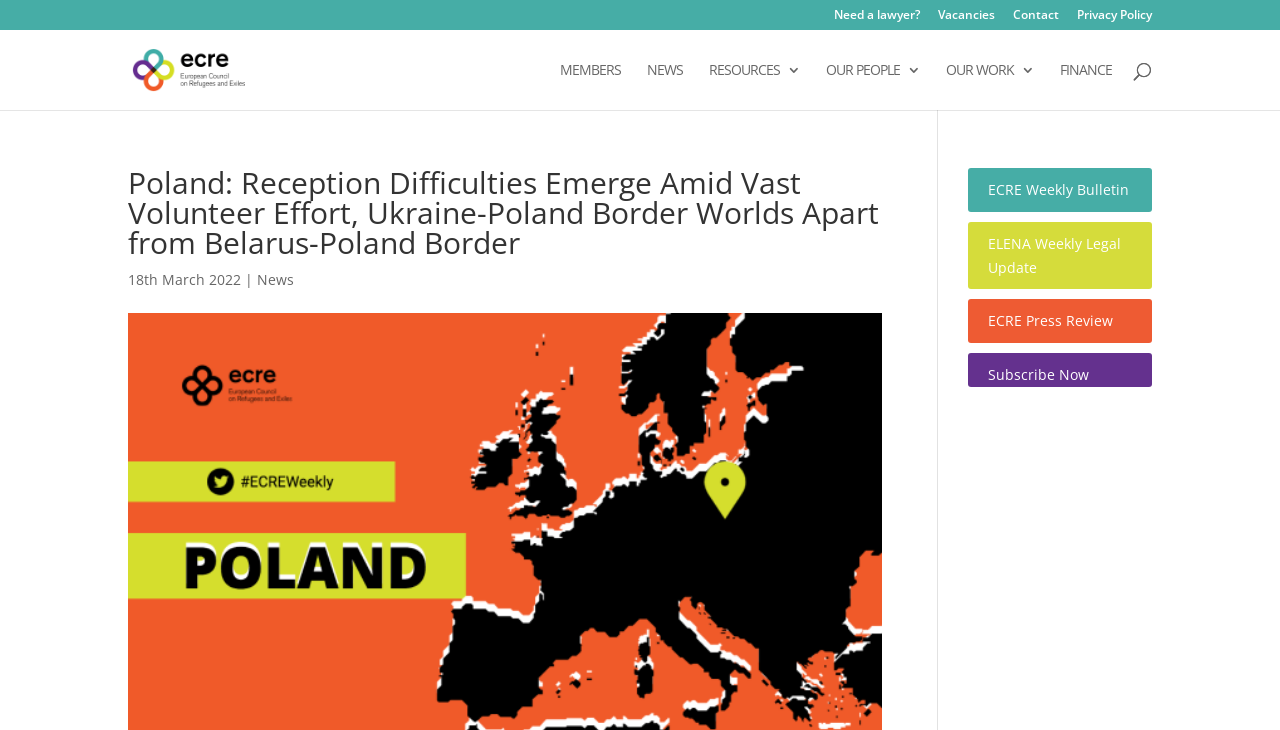Please pinpoint the bounding box coordinates for the region I should click to adhere to this instruction: "Click on Products & Services".

None